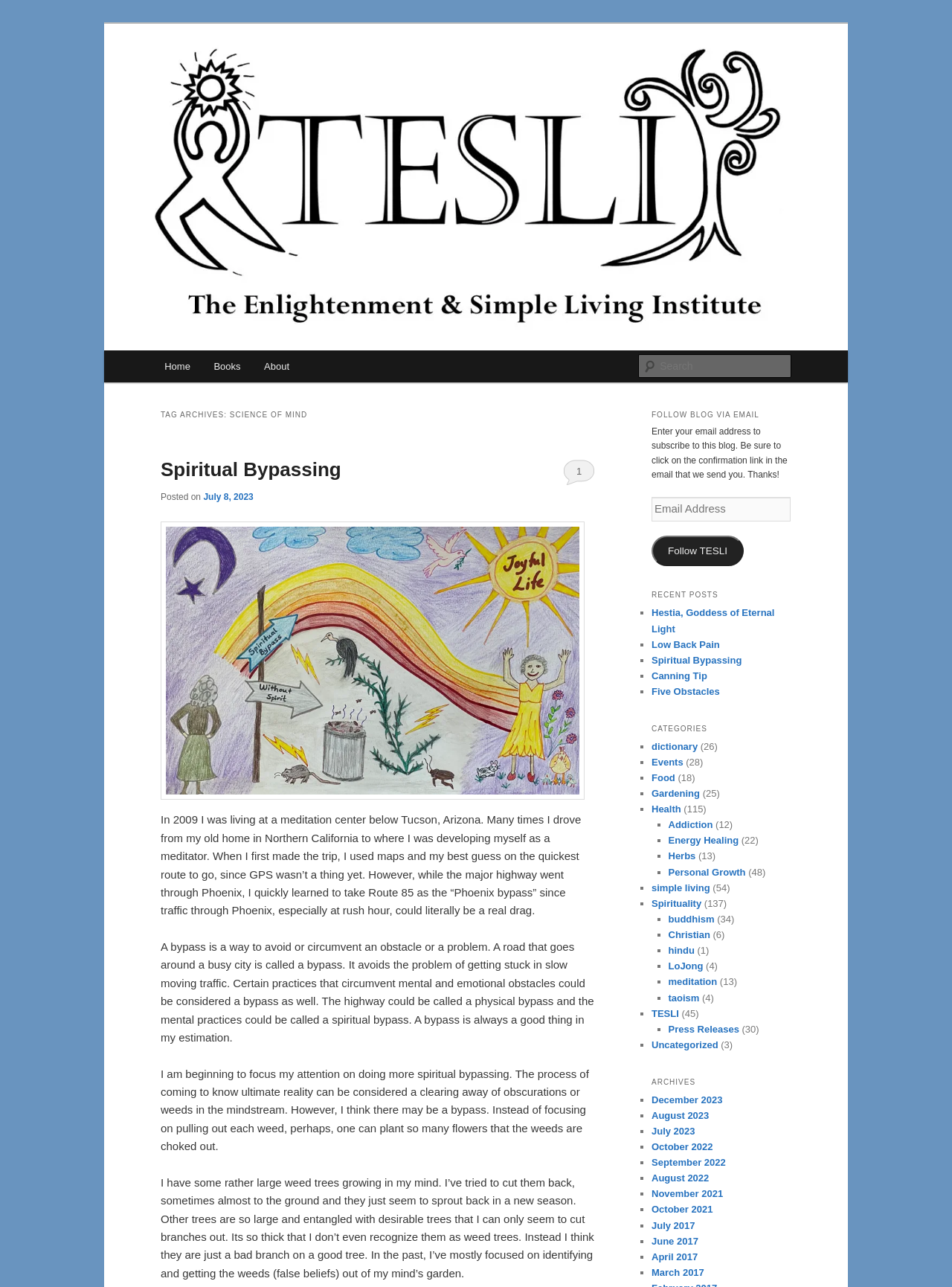Respond to the following question with a brief word or phrase:
What is the topic of the blog post?

Spiritual Bypassing